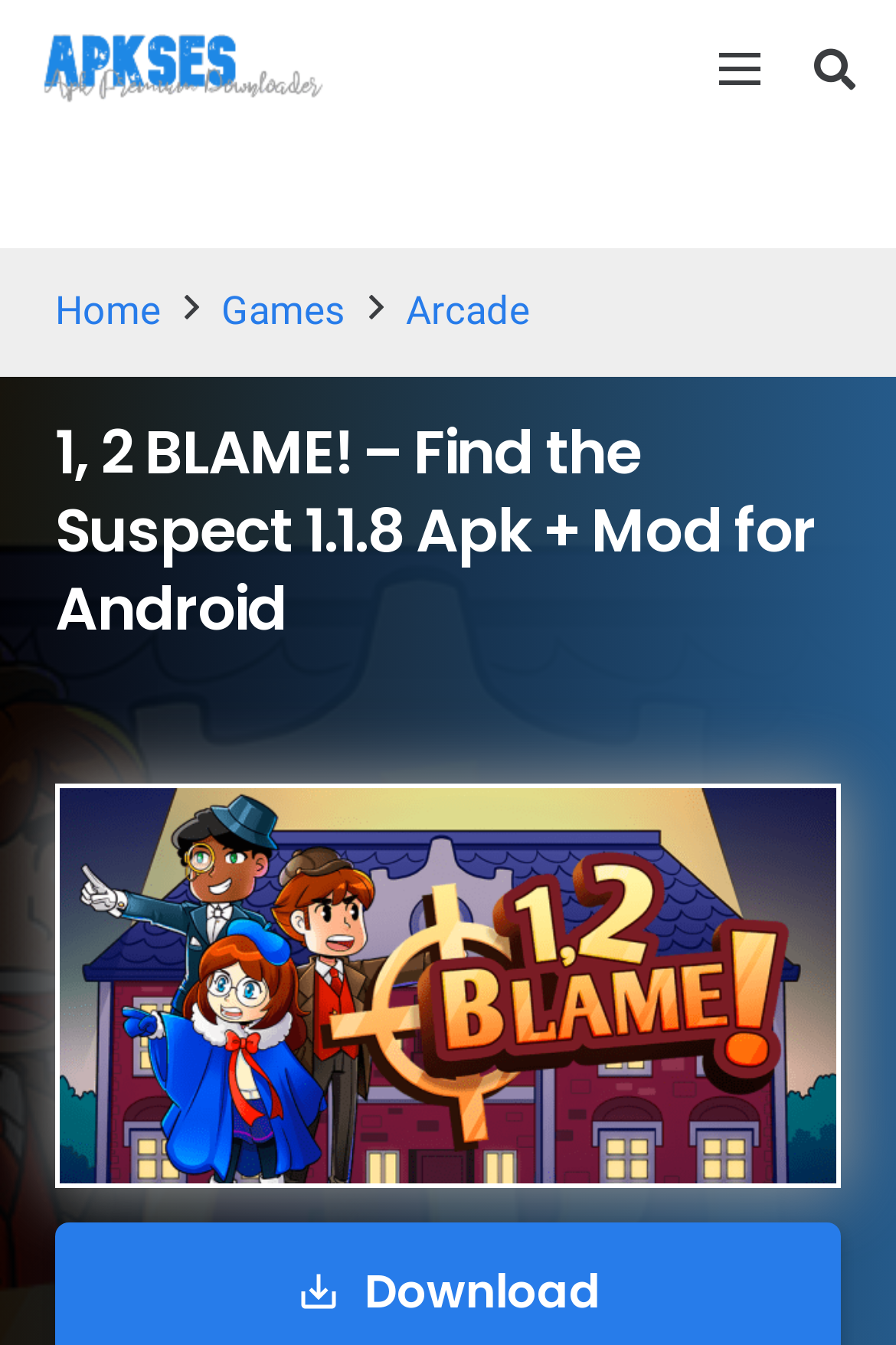Locate the bounding box coordinates of the UI element described by: "aria-label="Link"". The bounding box coordinates should consist of four float numbers between 0 and 1, i.e., [left, top, right, bottom].

[0.041, 0.026, 0.368, 0.077]